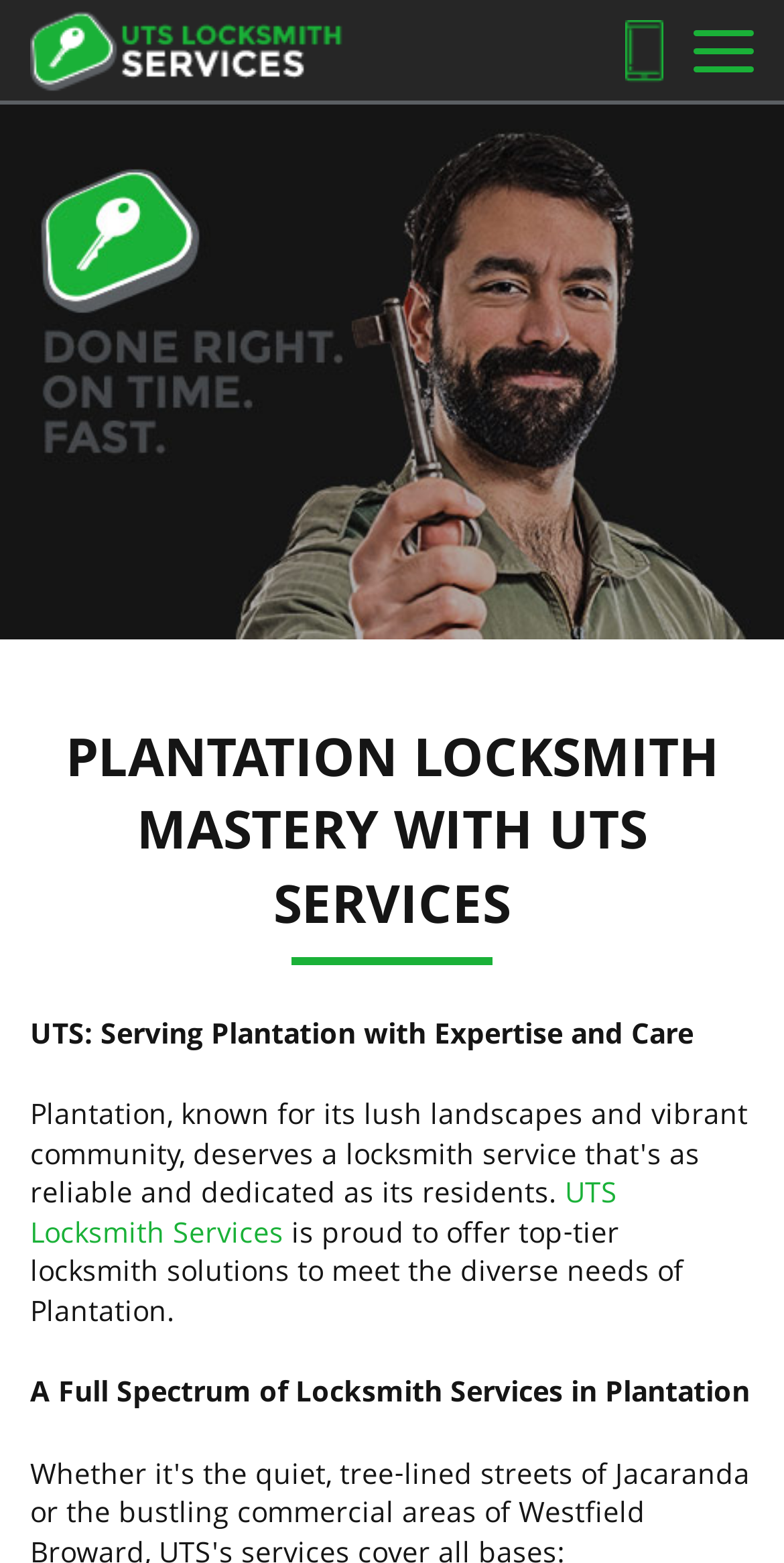Using the webpage screenshot, find the UI element described by FREE ESTIMATE. Provide the bounding box coordinates in the format (top-left x, top-left y, bottom-right x, bottom-right y), ensuring all values are floating point numbers between 0 and 1.

[0.244, 0.396, 0.756, 0.441]